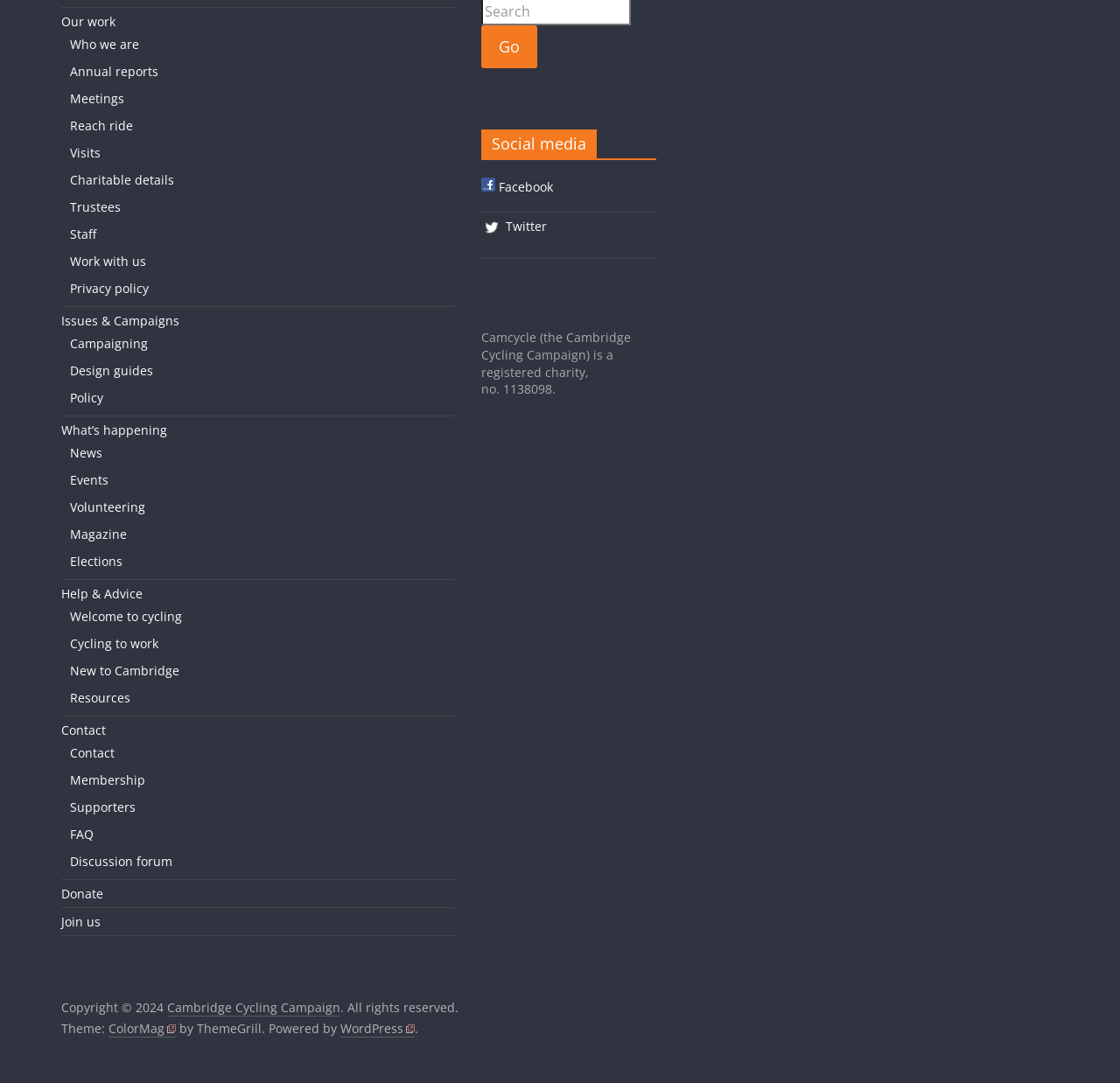Show me the bounding box coordinates of the clickable region to achieve the task as per the instruction: "Click on the 'May 2023' link".

None